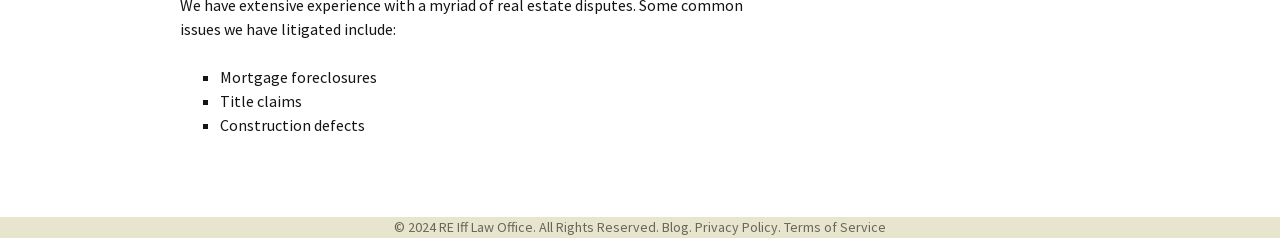Provide your answer in one word or a succinct phrase for the question: 
What is the copyright year?

2024